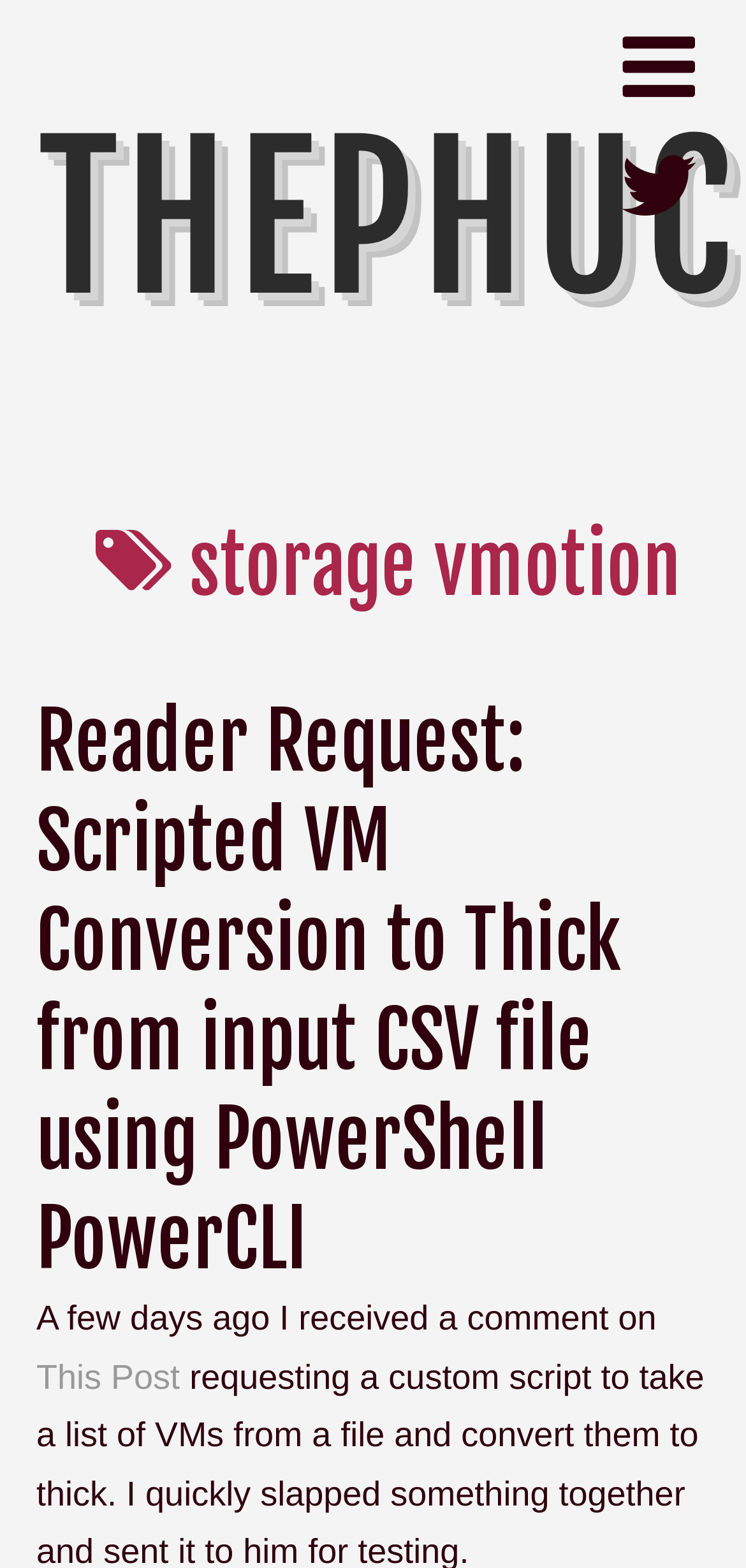Provide a one-word or one-phrase answer to the question:
What is the purpose of the webpage?

Providing storage vmotion information